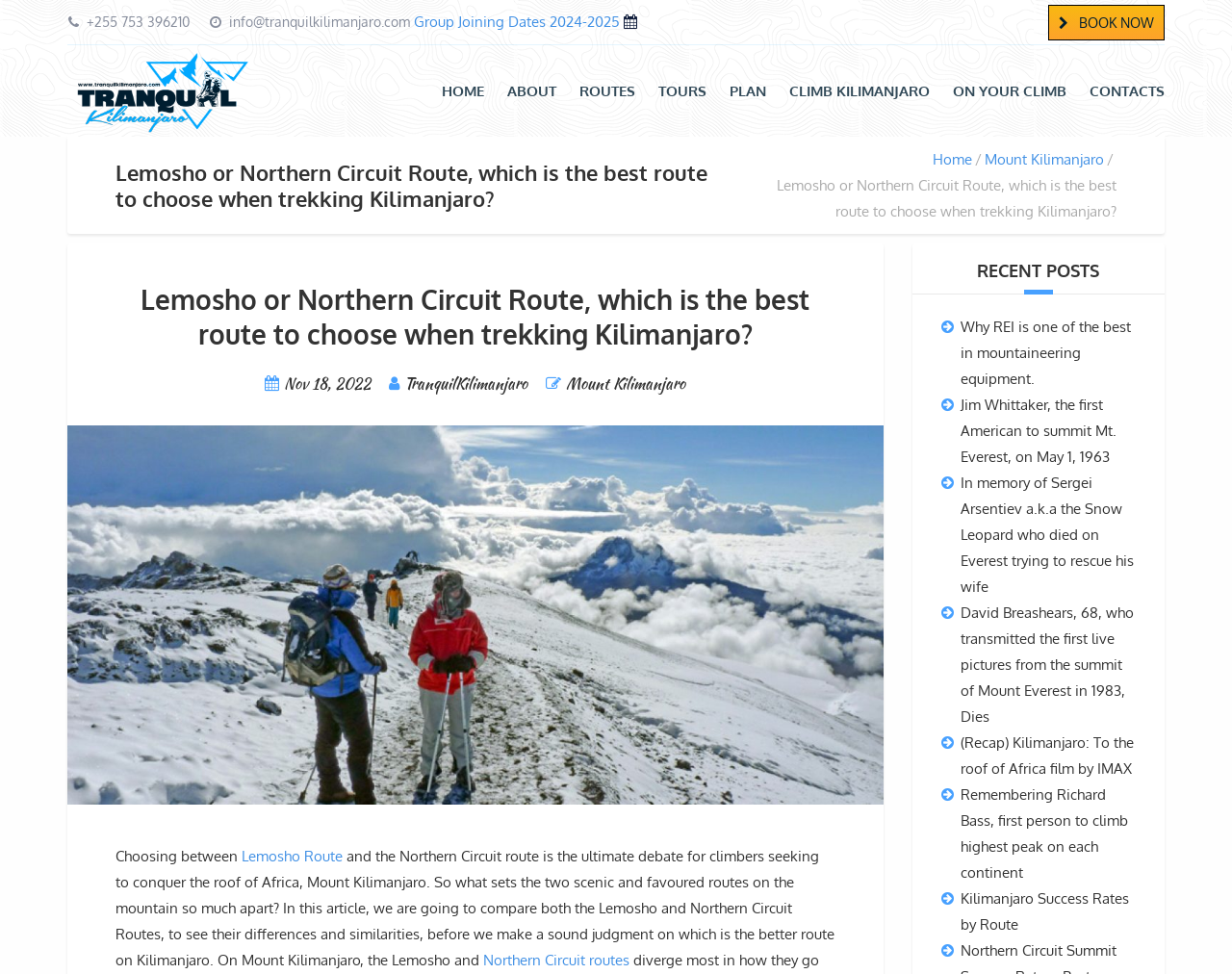Give a succinct answer to this question in a single word or phrase: 
What is the topic of the article on the webpage?

Comparing Lemosho and Northern Circuit routes